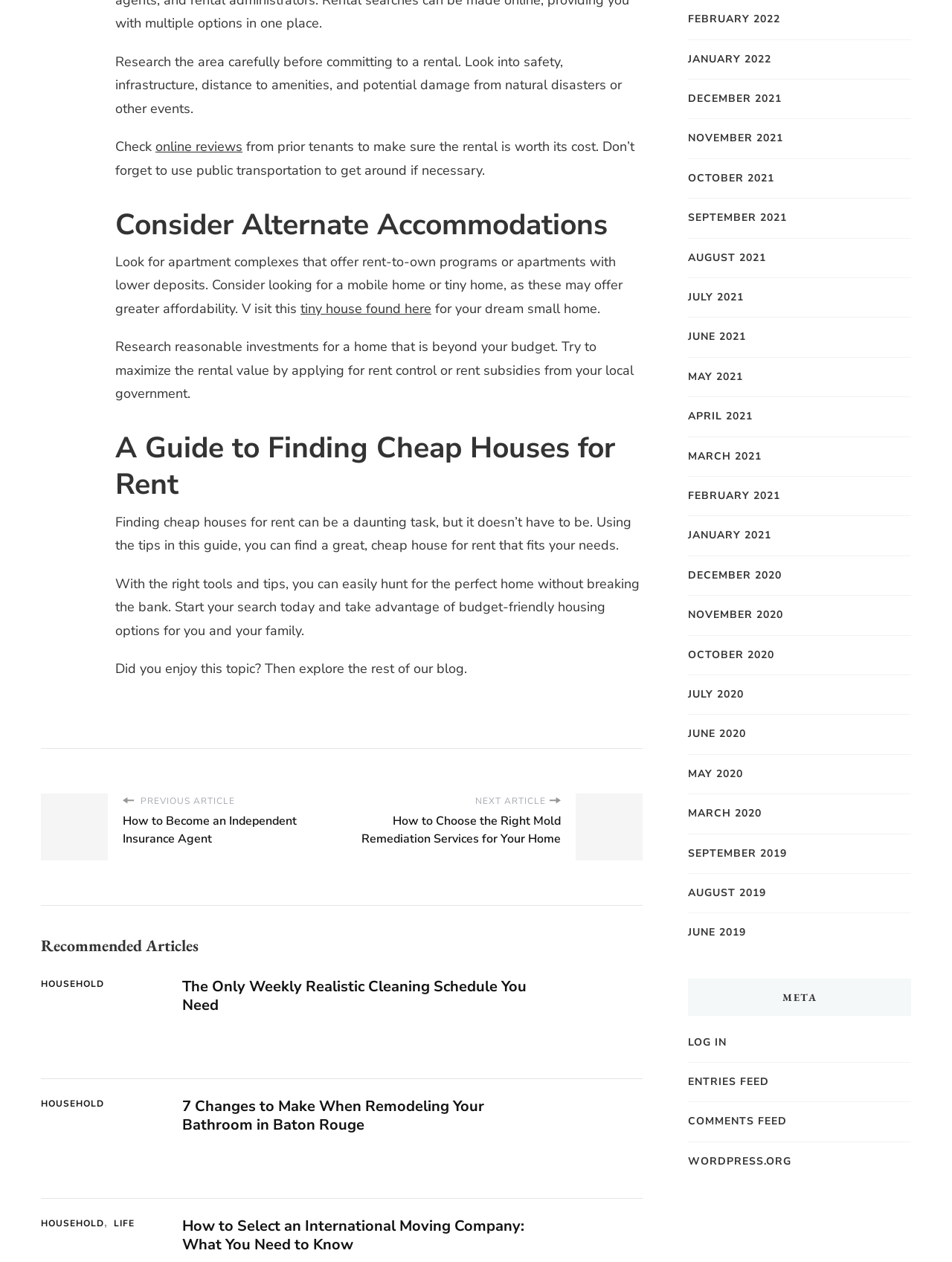Provide the bounding box for the UI element matching this description: "Household".

[0.043, 0.87, 0.109, 0.881]